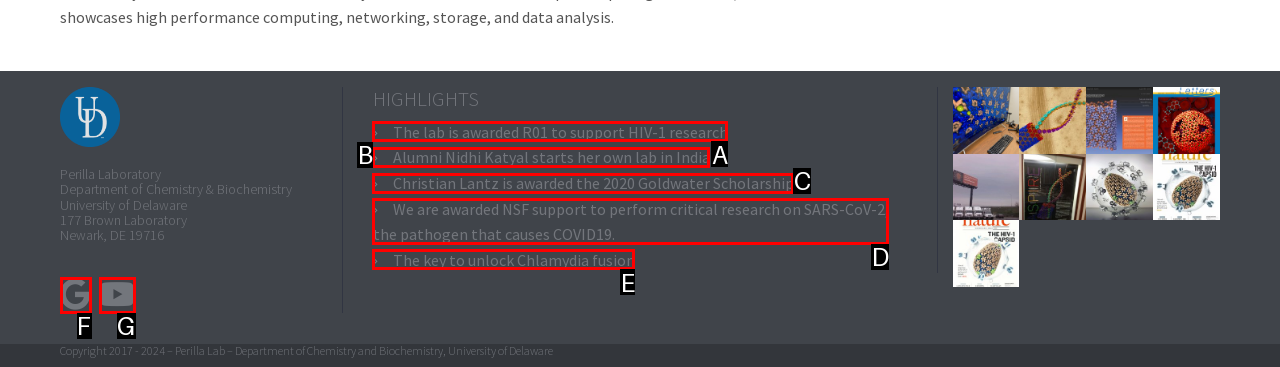Pinpoint the HTML element that fits the description: youtube
Answer by providing the letter of the correct option.

G